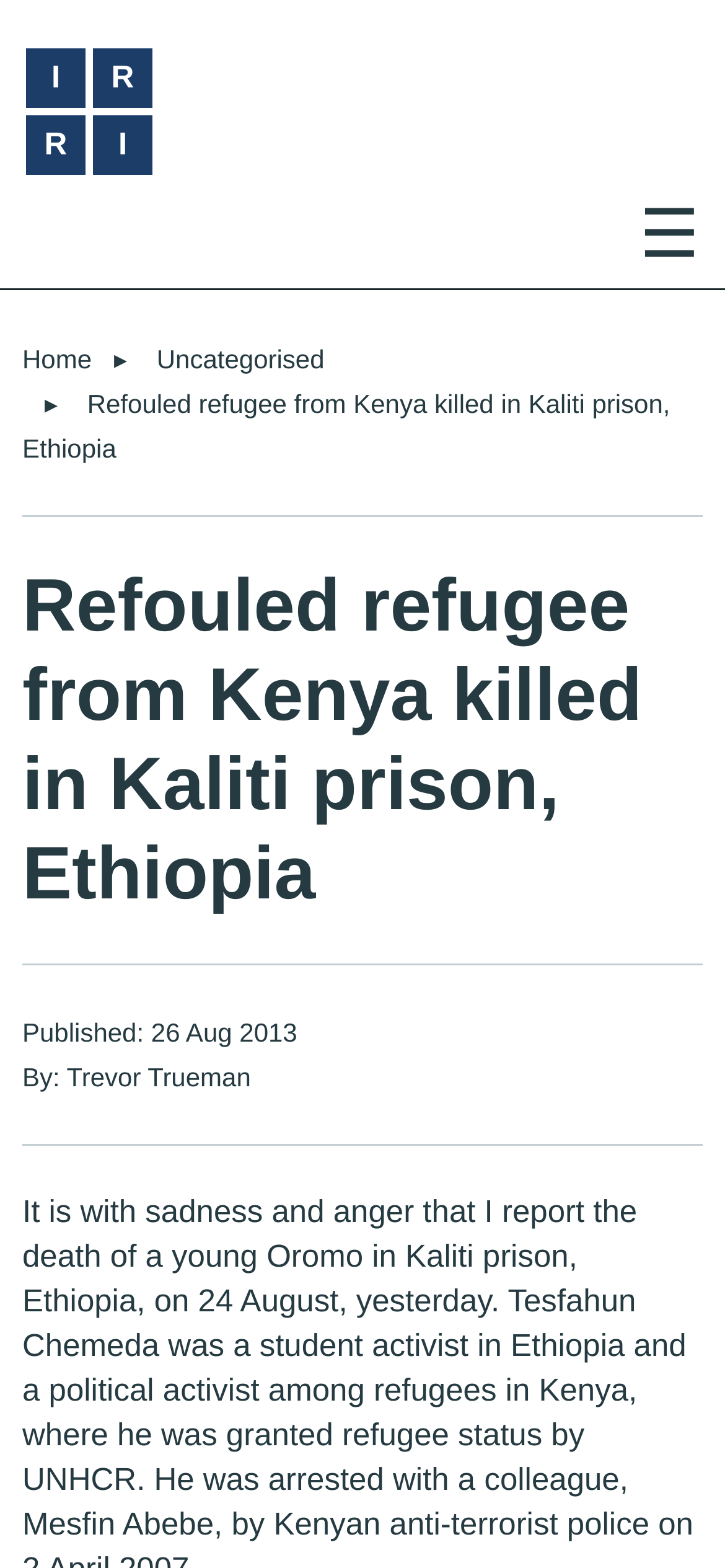Where was the refugee from?
Could you please answer the question thoroughly and with as much detail as possible?

The heading 'Refouled refugee from Kenya killed in Kaliti prison, Ethiopia' indicates that the refugee was from Kenya.